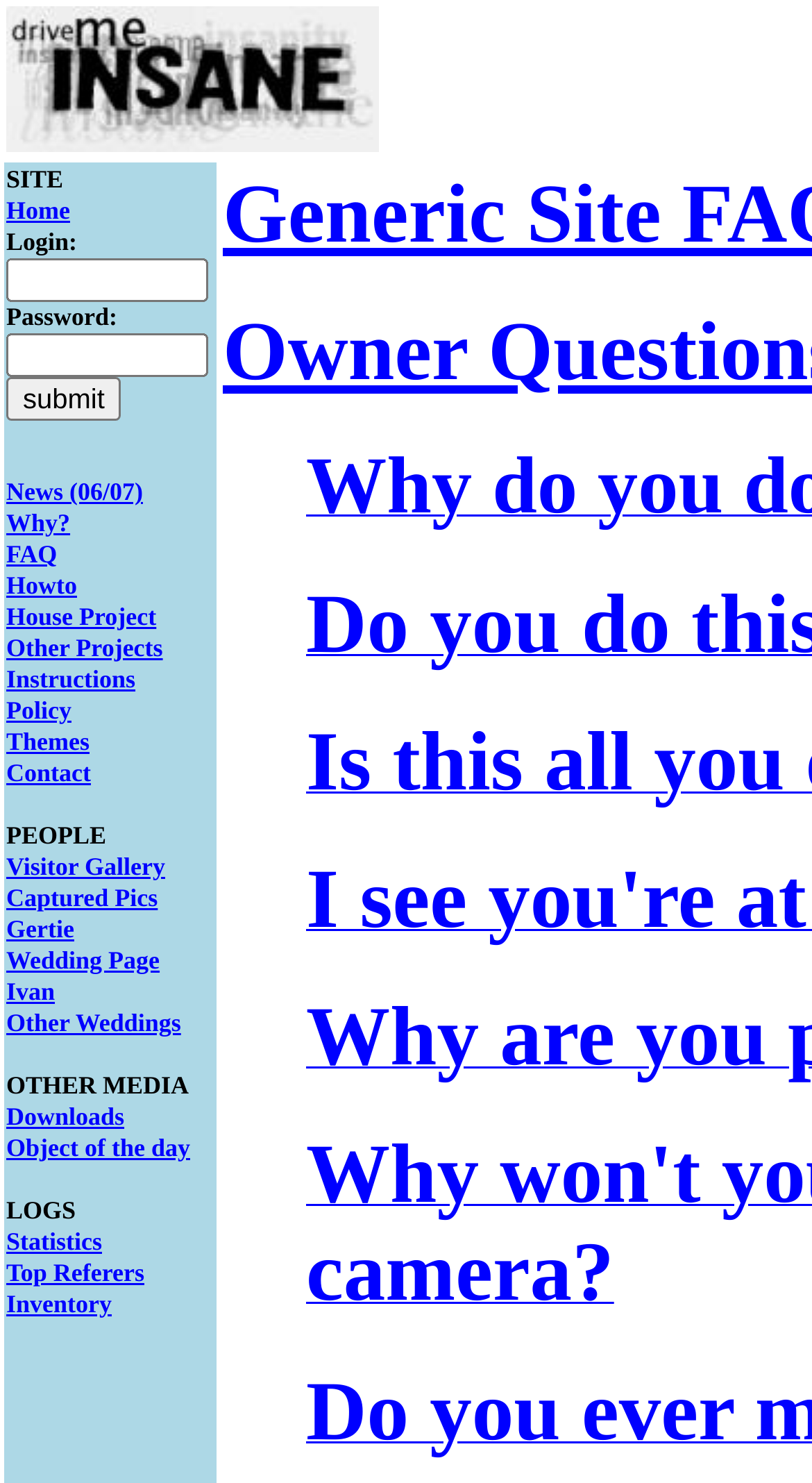What is the purpose of the button?
Using the image as a reference, give a one-word or short phrase answer.

Submit